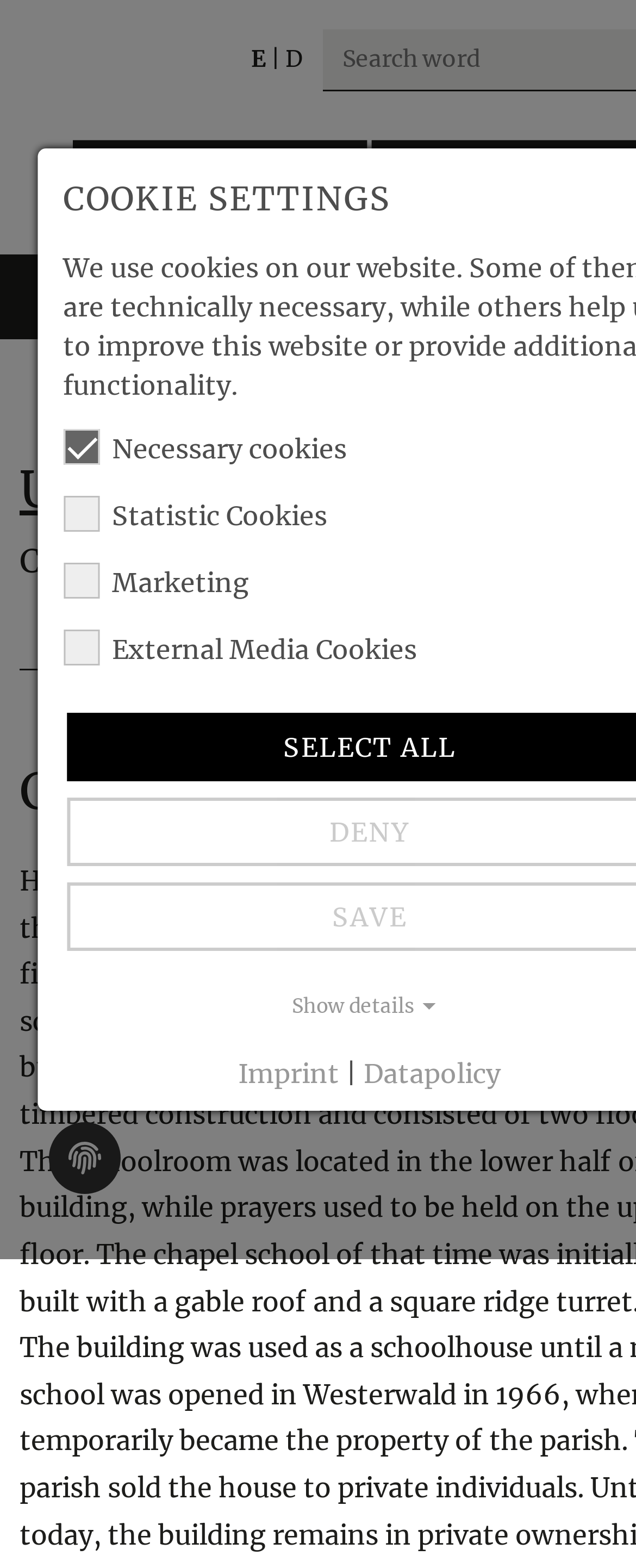Please reply to the following question with a single word or a short phrase:
How many sections are on the webpage?

3